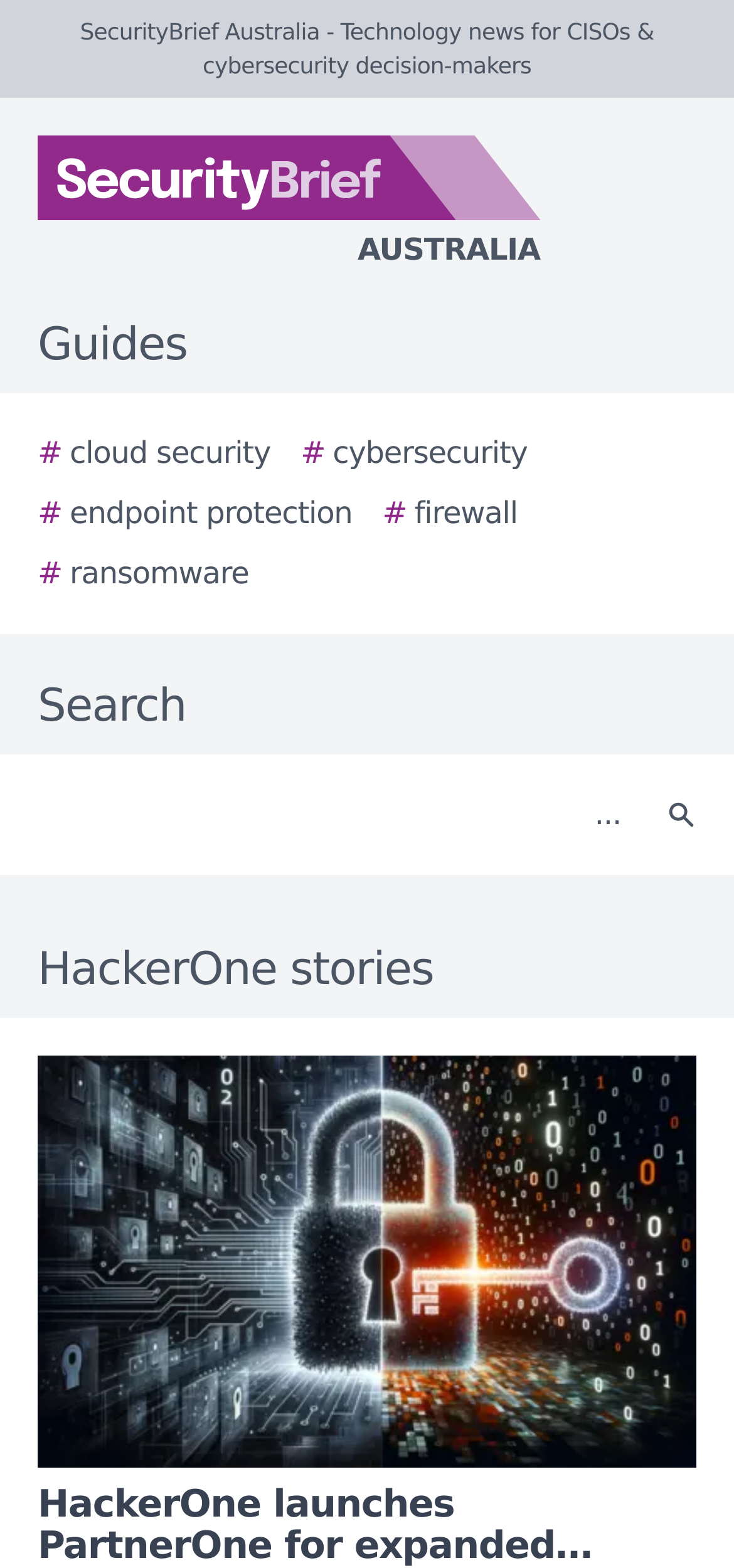Please locate the bounding box coordinates of the element that should be clicked to complete the given instruction: "View HackerOne stories".

[0.0, 0.596, 1.0, 0.64]